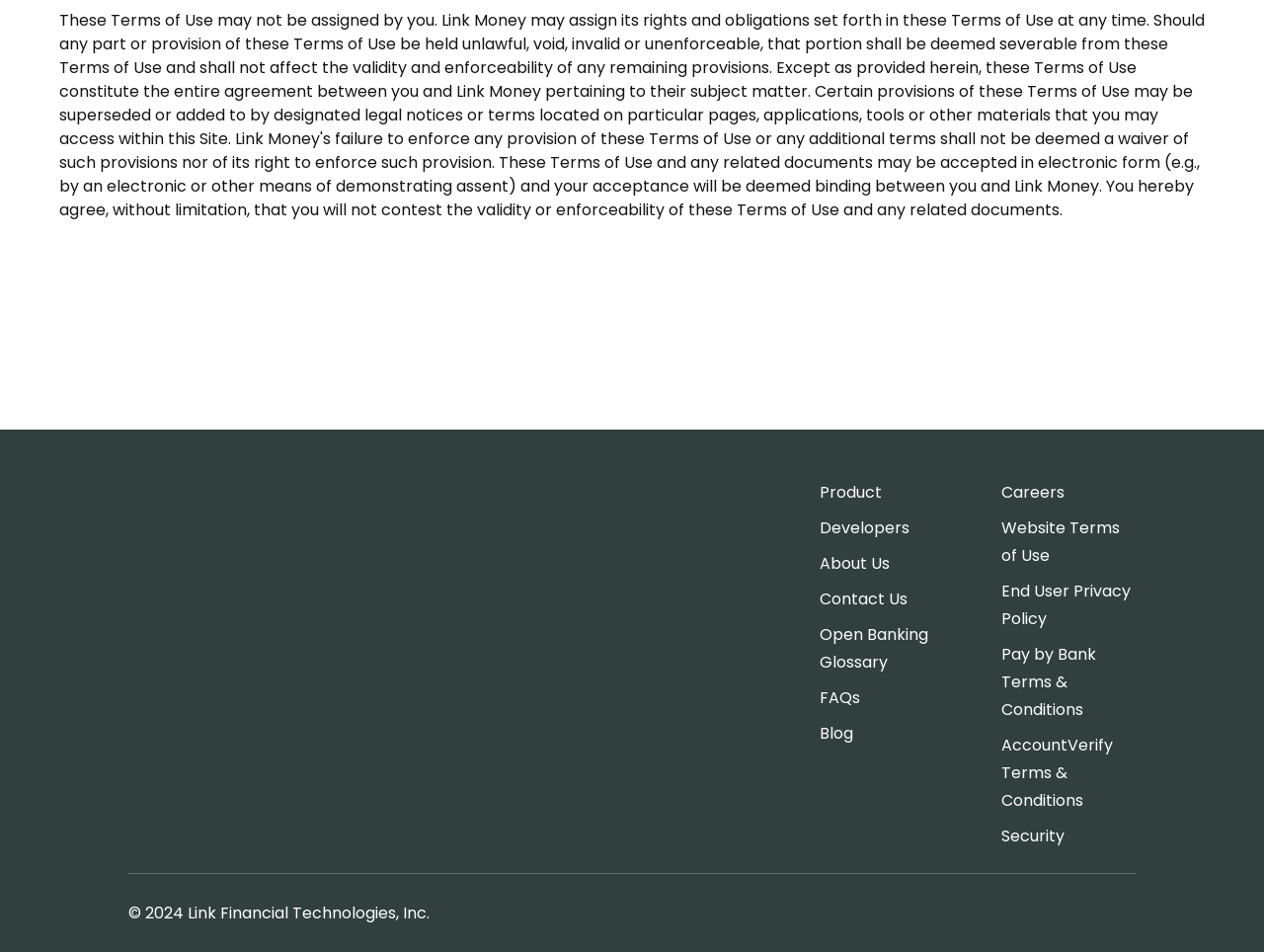Identify the bounding box coordinates of the element to click to follow this instruction: 'Read the Open Banking Glossary'. Ensure the coordinates are four float values between 0 and 1, provided as [left, top, right, bottom].

[0.648, 0.653, 0.755, 0.711]